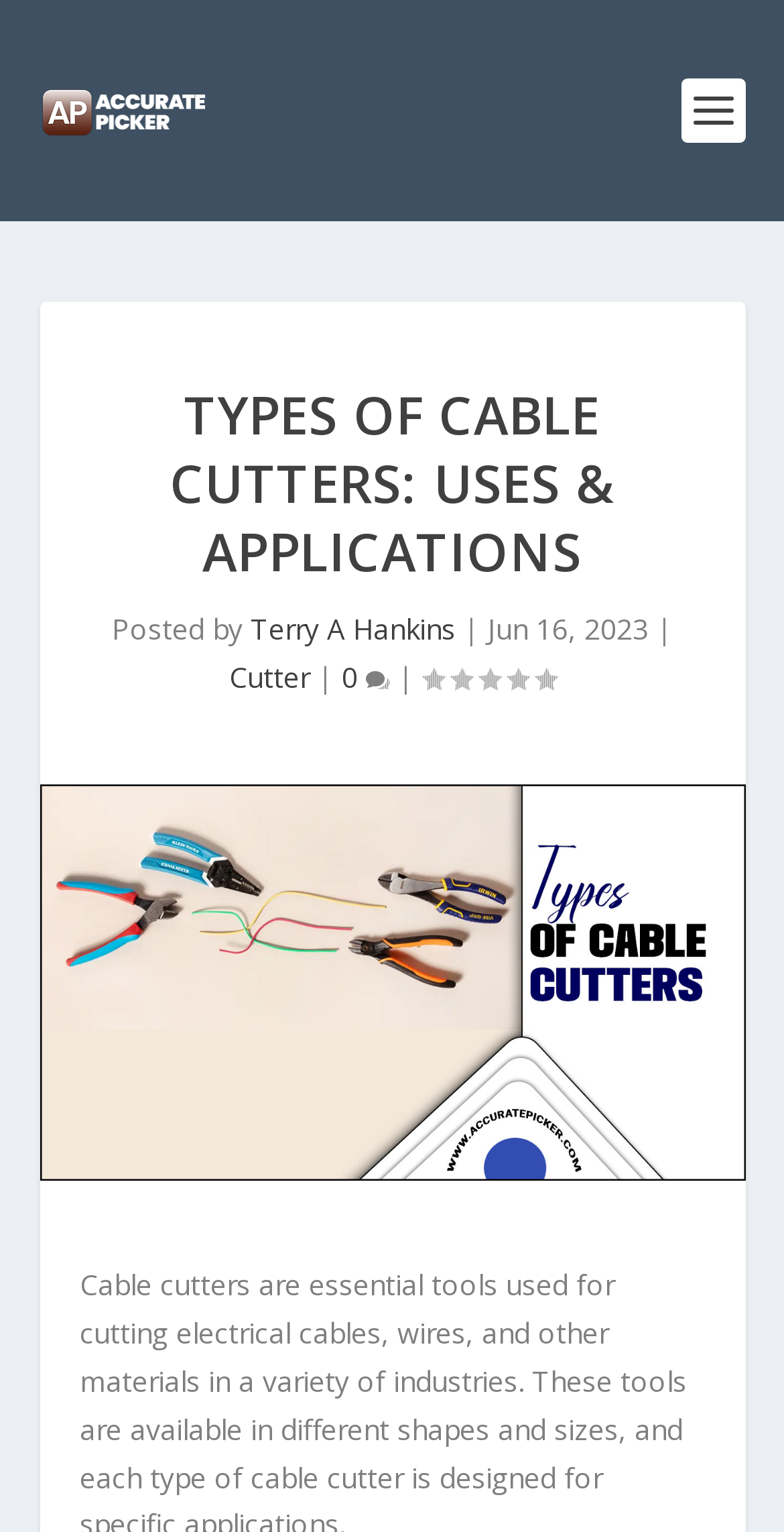What is the topic of the article?
Please give a detailed answer to the question using the information shown in the image.

Based on the heading 'TYPES OF CABLE CUTTERS: USES & APPLICATIONS' and the image caption 'Types Of Cable Cutters: Uses & Applications', it is clear that the topic of the article is cable cutters.